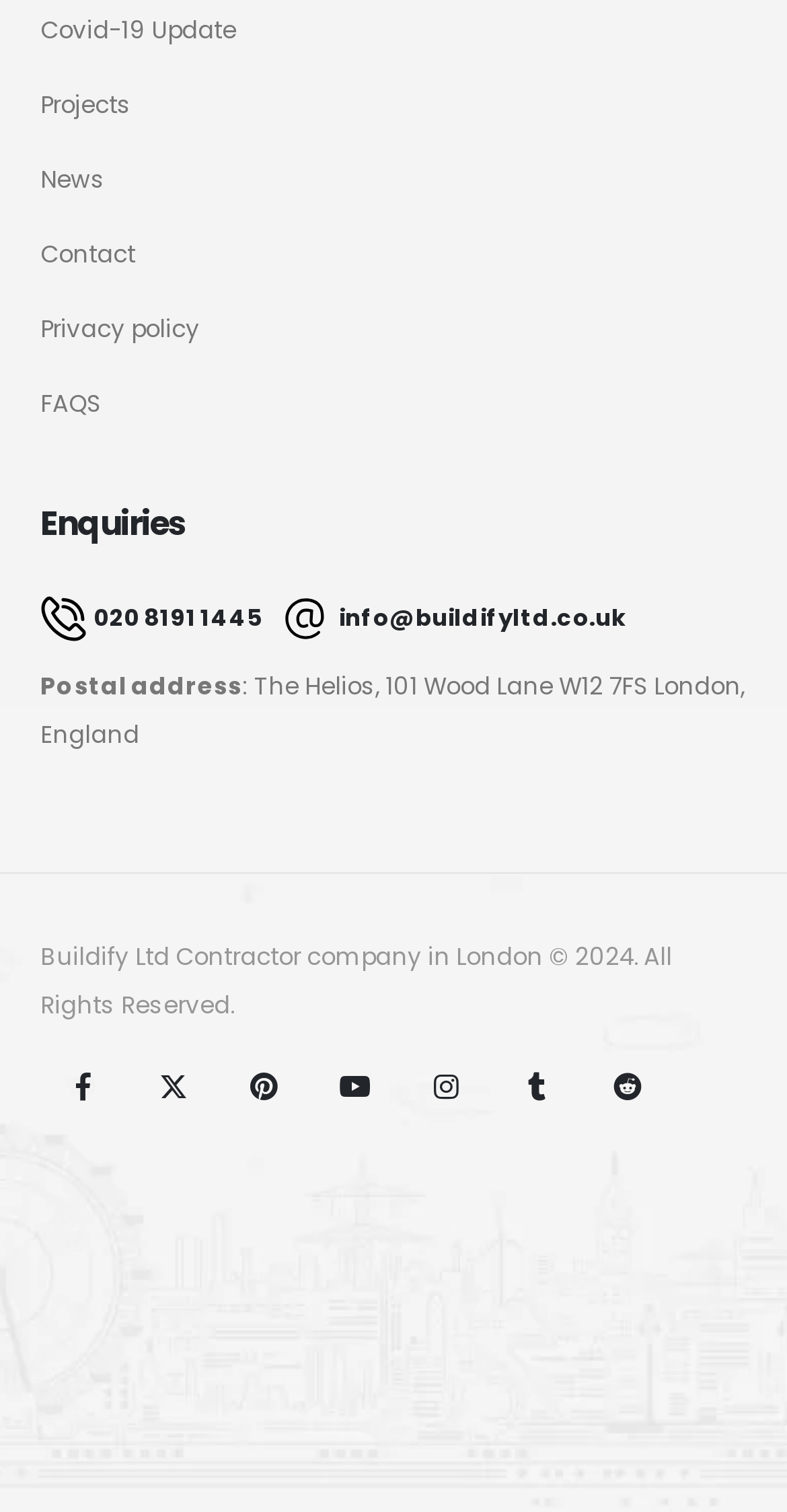What is the email address?
Refer to the image and give a detailed answer to the question.

The email address can be found in the link element that says 'info@buildifyltd.co.uk', which is located in the enquiries section of the webpage.